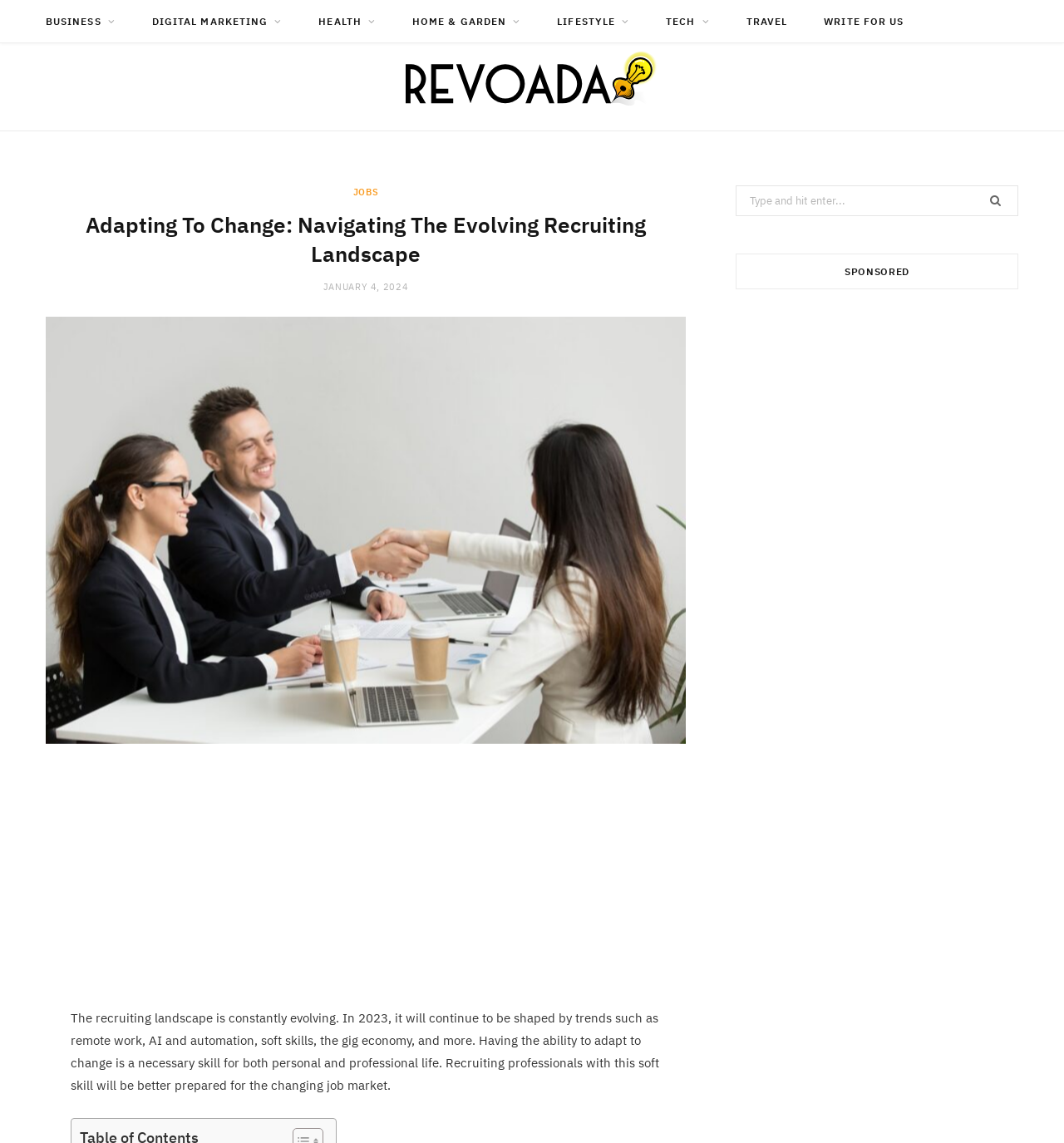What is the topic of the article?
Please give a detailed and elaborate answer to the question based on the image.

The topic of the article can be determined by reading the heading 'Adapting To Change: Navigating The Evolving Recruiting Landscape' and the static text 'The recruiting landscape is constantly evolving...' which suggests that the article is about the recruiting landscape and its evolution.